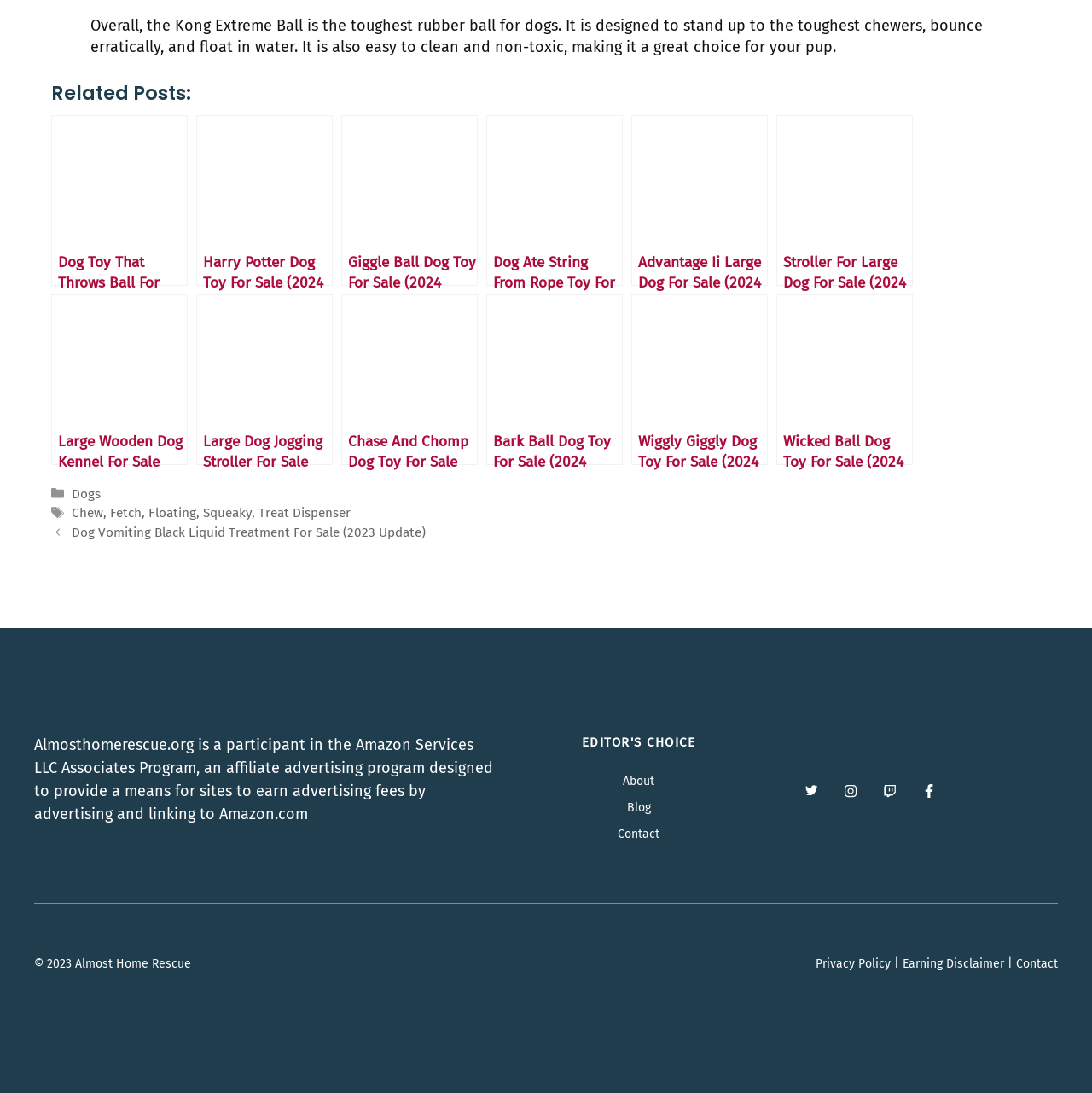How many tags are associated with the current article?
Using the screenshot, give a one-word or short phrase answer.

6